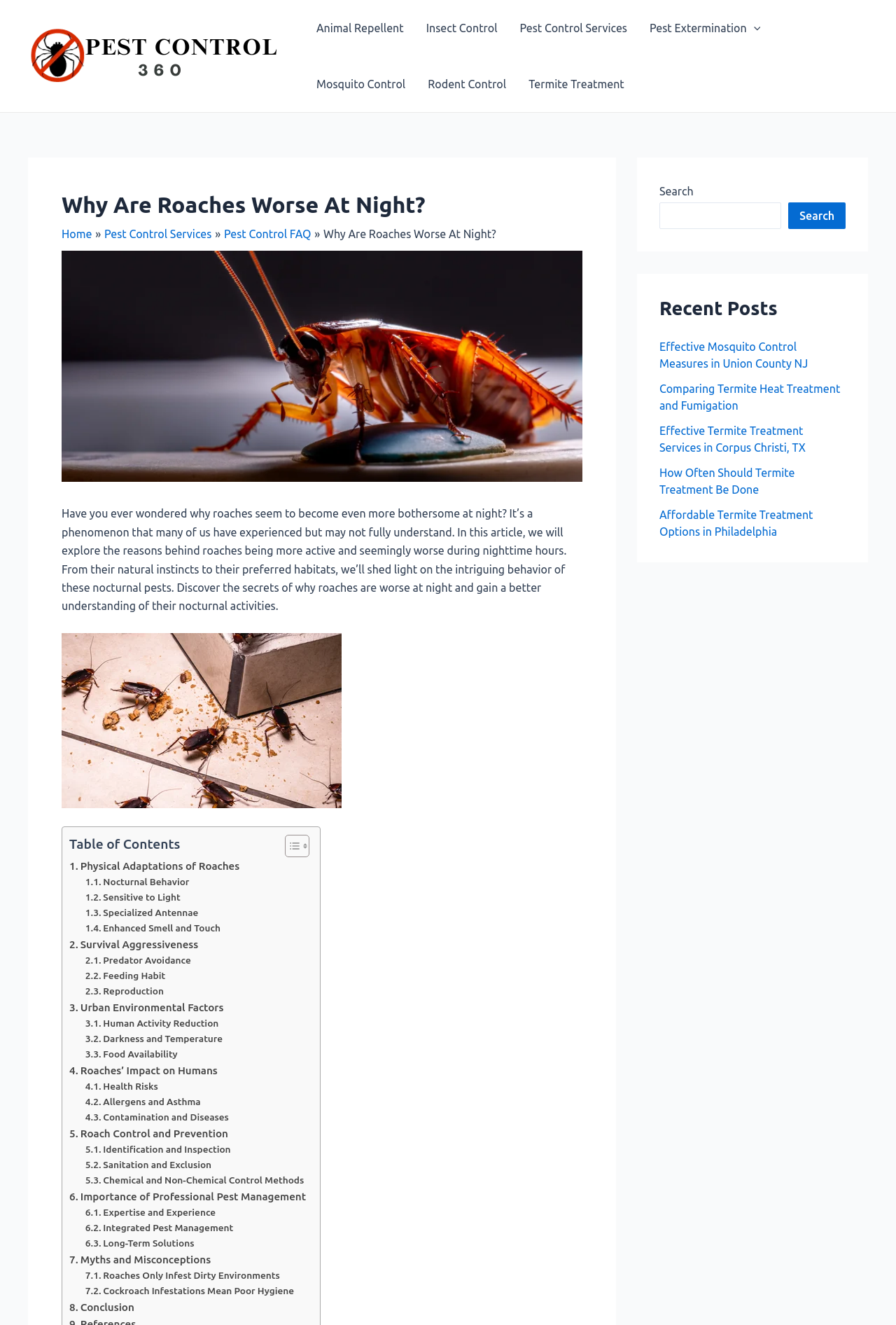Find the bounding box coordinates of the element I should click to carry out the following instruction: "Click on the 'Animal Repellent' link".

[0.341, 0.0, 0.463, 0.042]